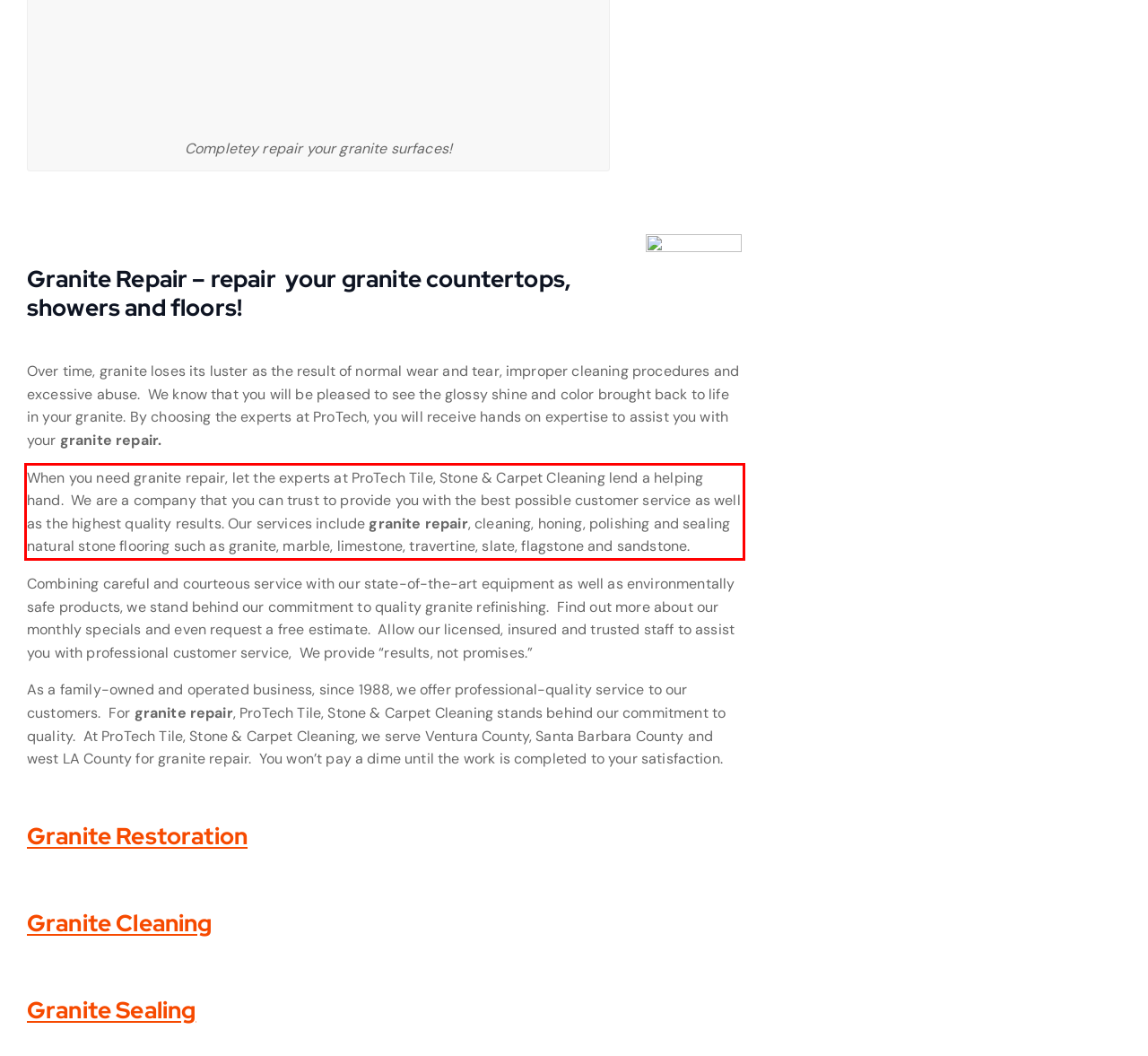In the screenshot of the webpage, find the red bounding box and perform OCR to obtain the text content restricted within this red bounding box.

When you need granite repair, let the experts at ProTech Tile, Stone & Carpet Cleaning lend a helping hand. We are a company that you can trust to provide you with the best possible customer service as well as the highest quality results. Our services include granite repair, cleaning, honing, polishing and sealing natural stone flooring such as granite, marble, limestone, travertine, slate, flagstone and sandstone.